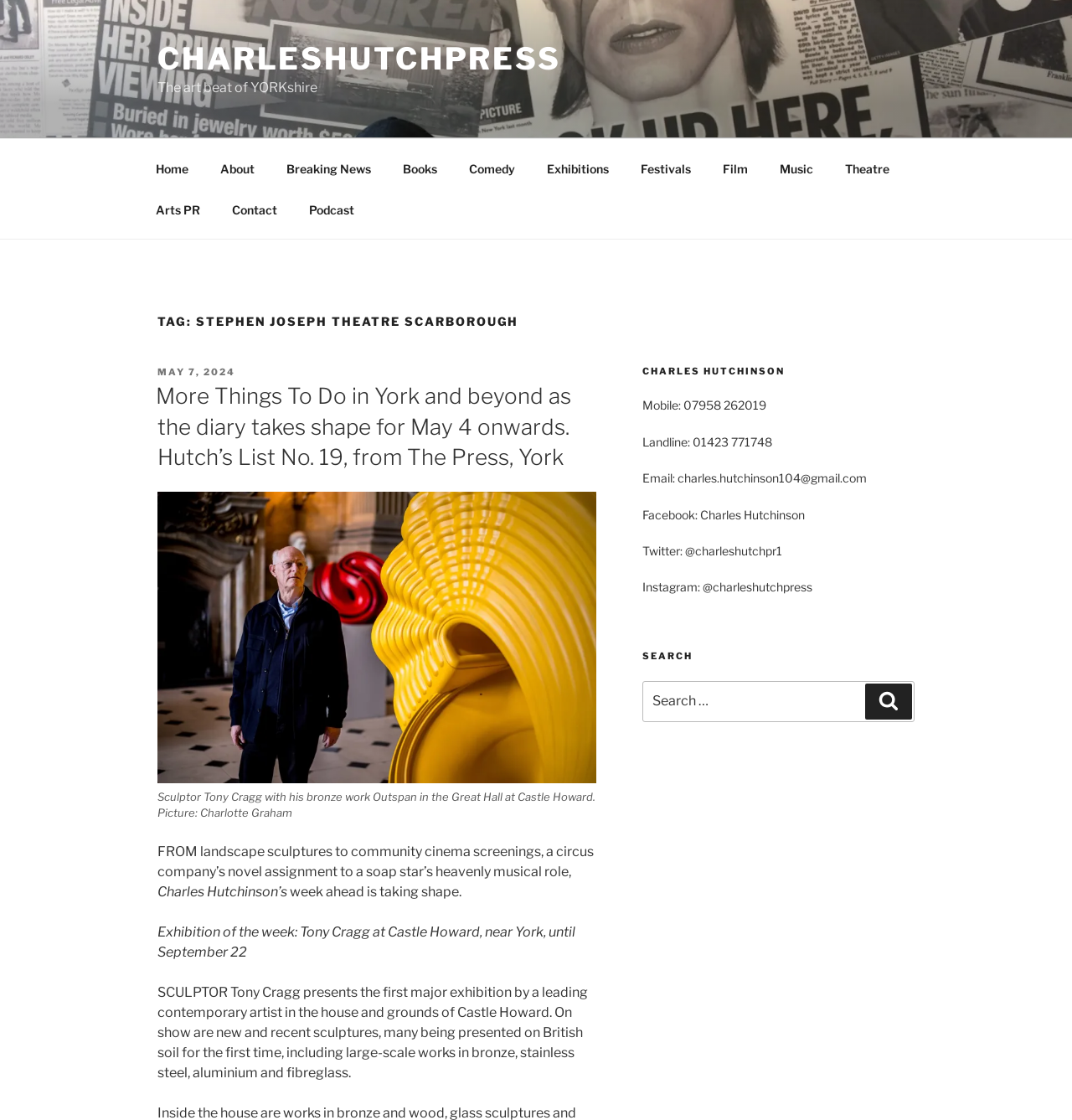Respond to the question below with a concise word or phrase:
What is the name of the sculptor mentioned in the webpage?

Tony Cragg